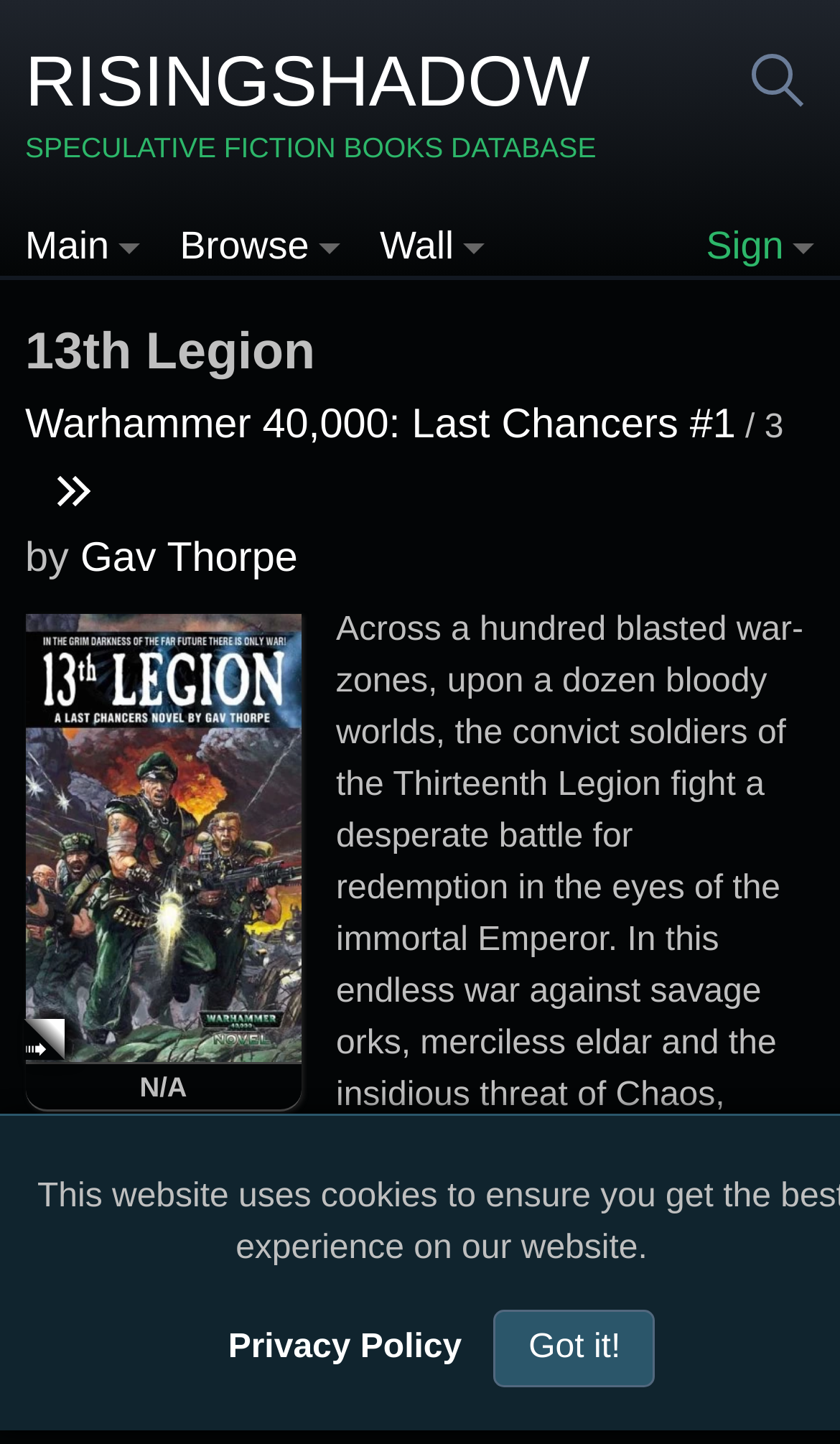Locate the bounding box coordinates of the UI element described by: "parent_node: N/A". Provide the coordinates as four float numbers between 0 and 1, formatted as [left, top, right, bottom].

[0.03, 0.567, 0.359, 0.593]